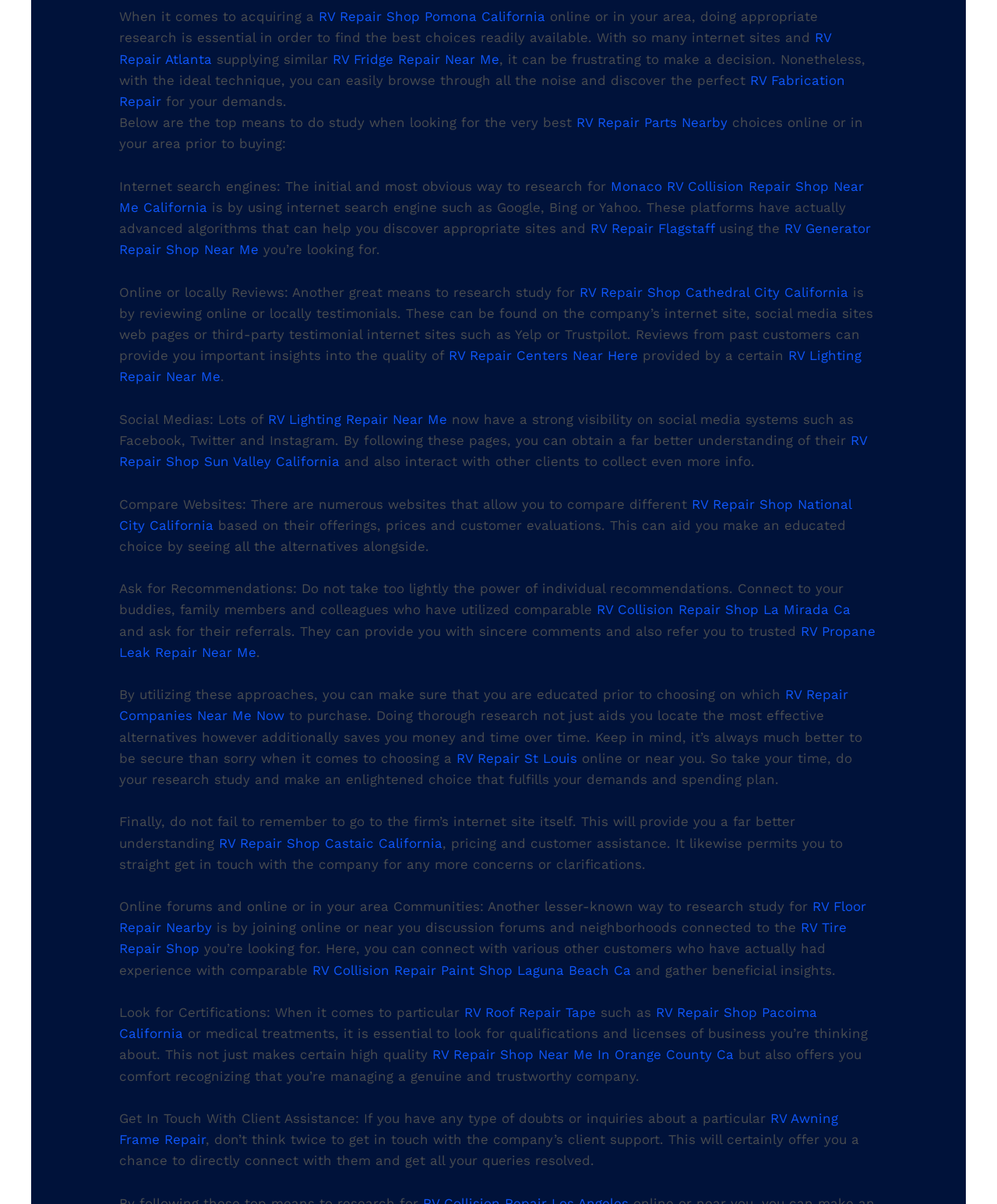Please find the bounding box coordinates of the element that needs to be clicked to perform the following instruction: "Visit RV Repair Atlanta". The bounding box coordinates should be four float numbers between 0 and 1, represented as [left, top, right, bottom].

[0.12, 0.025, 0.834, 0.055]